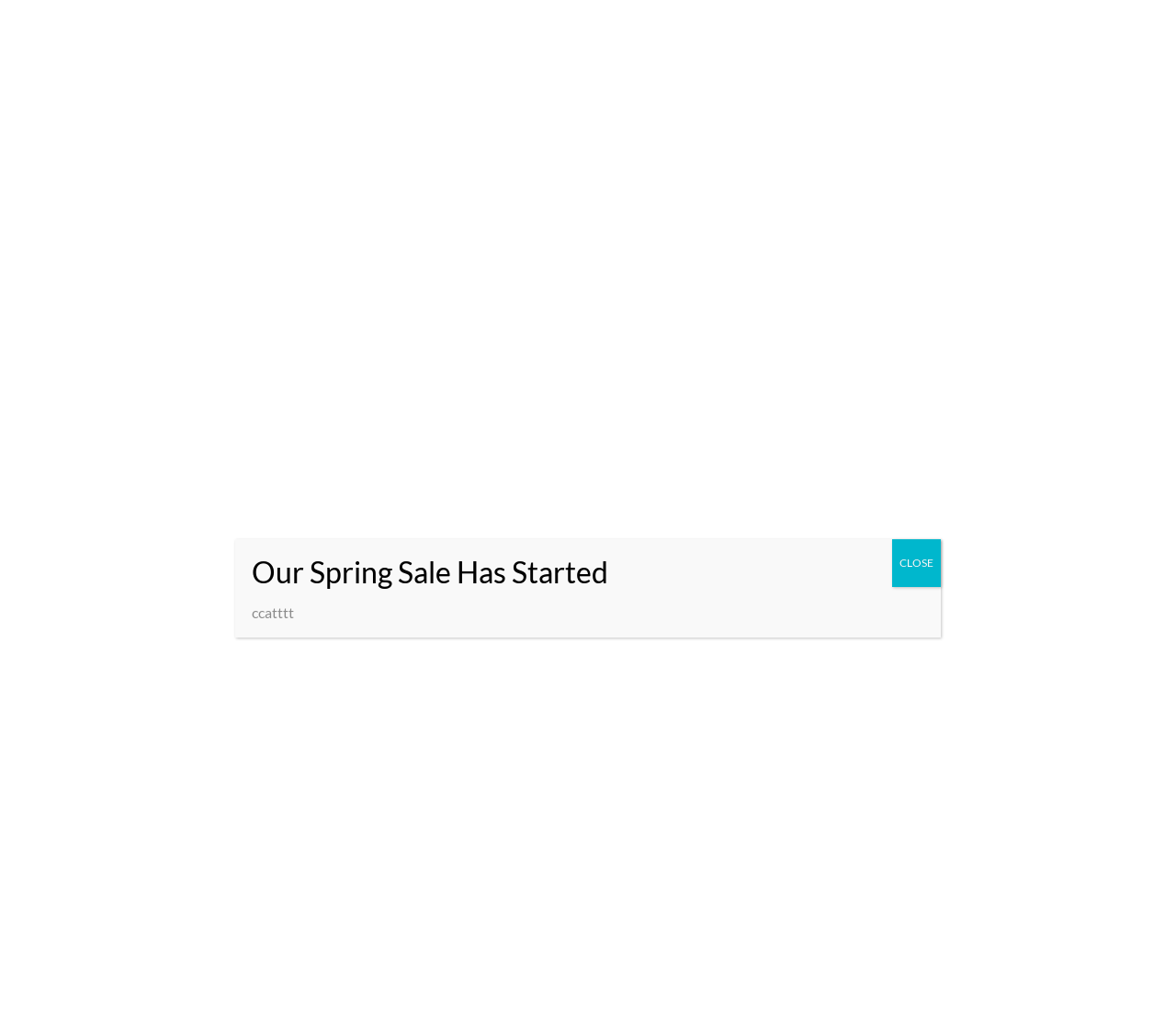Determine the bounding box coordinates of the clickable element necessary to fulfill the instruction: "Read more about the author". Provide the coordinates as four float numbers within the 0 to 1 range, i.e., [left, top, right, bottom].

[0.718, 0.949, 0.796, 0.971]